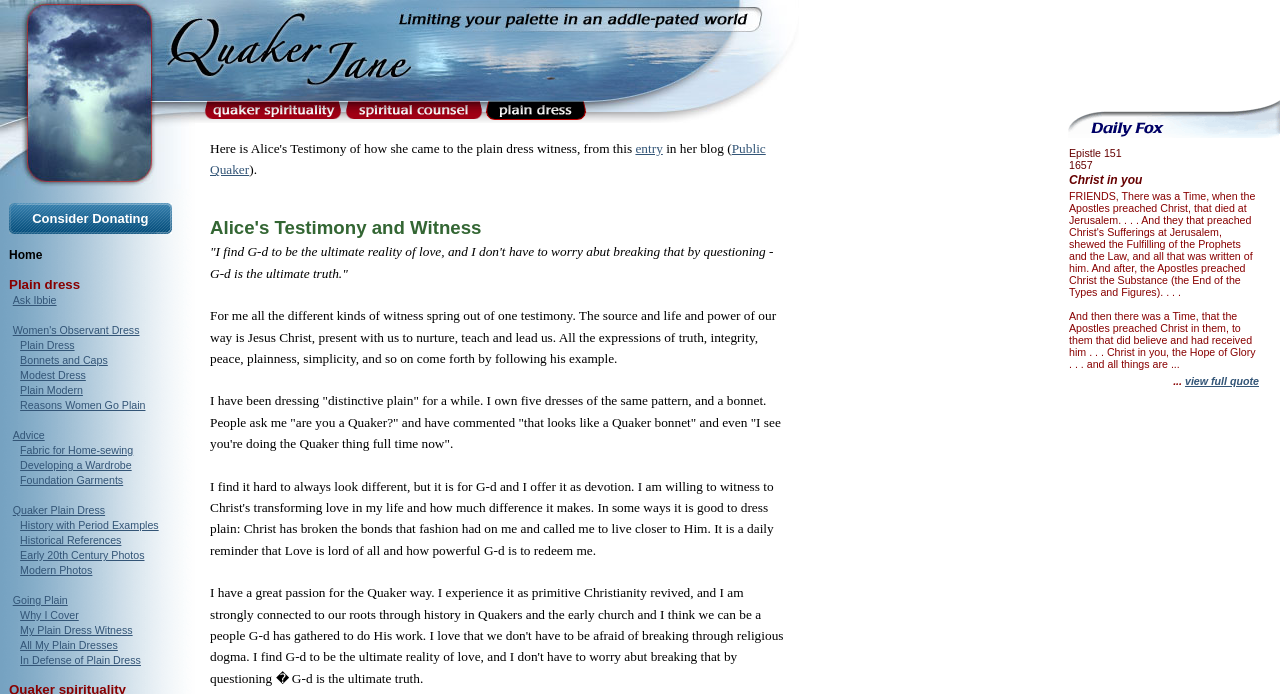Based on the provided description, "In Defense of Plain Dress", find the bounding box of the corresponding UI element in the screenshot.

[0.016, 0.942, 0.11, 0.96]